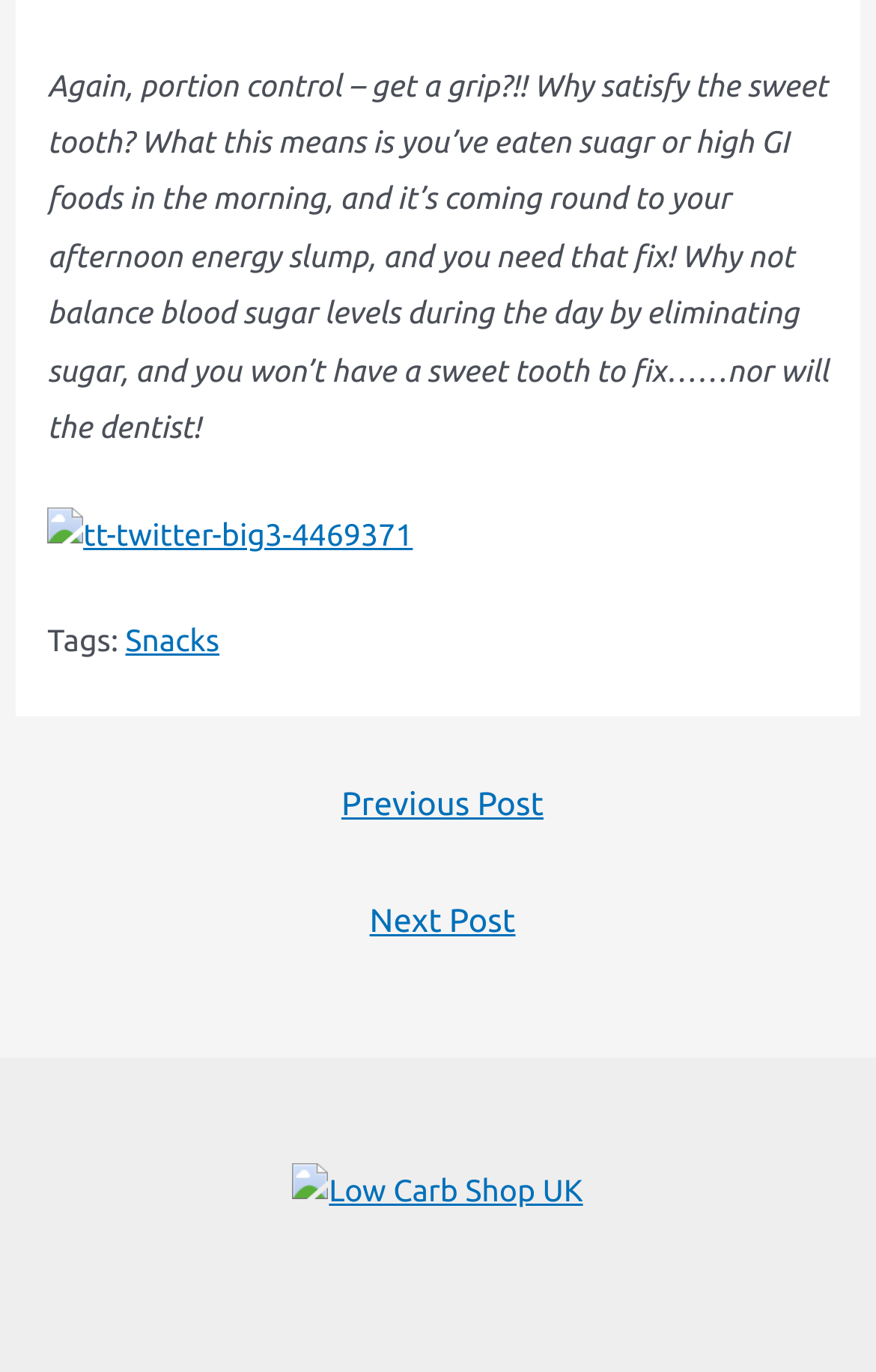Refer to the image and provide an in-depth answer to the question:
What is the topic of the article?

The article appears to be discussing the relationship between sugar consumption and energy levels, as indicated by the text 'Why satisfy the sweet tooth? What this means is you’ve eaten sugar or high GI foods in the morning, and it’s coming round to your afternoon energy slump...'.